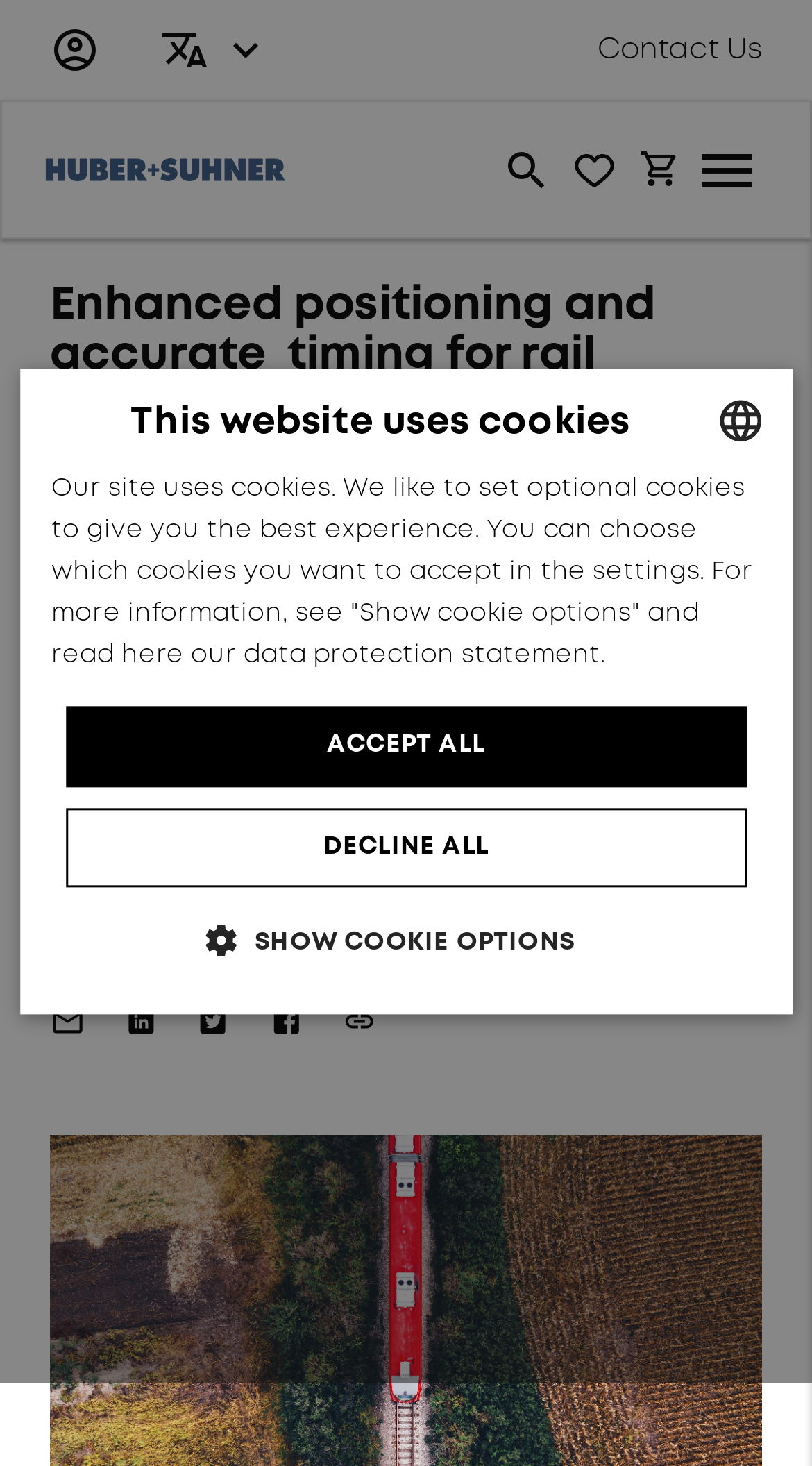Identify the bounding box coordinates of the clickable section necessary to follow the following instruction: "View your shopping cart". The coordinates should be presented as four float numbers from 0 to 1, i.e., [left, top, right, bottom].

[0.772, 0.093, 0.854, 0.138]